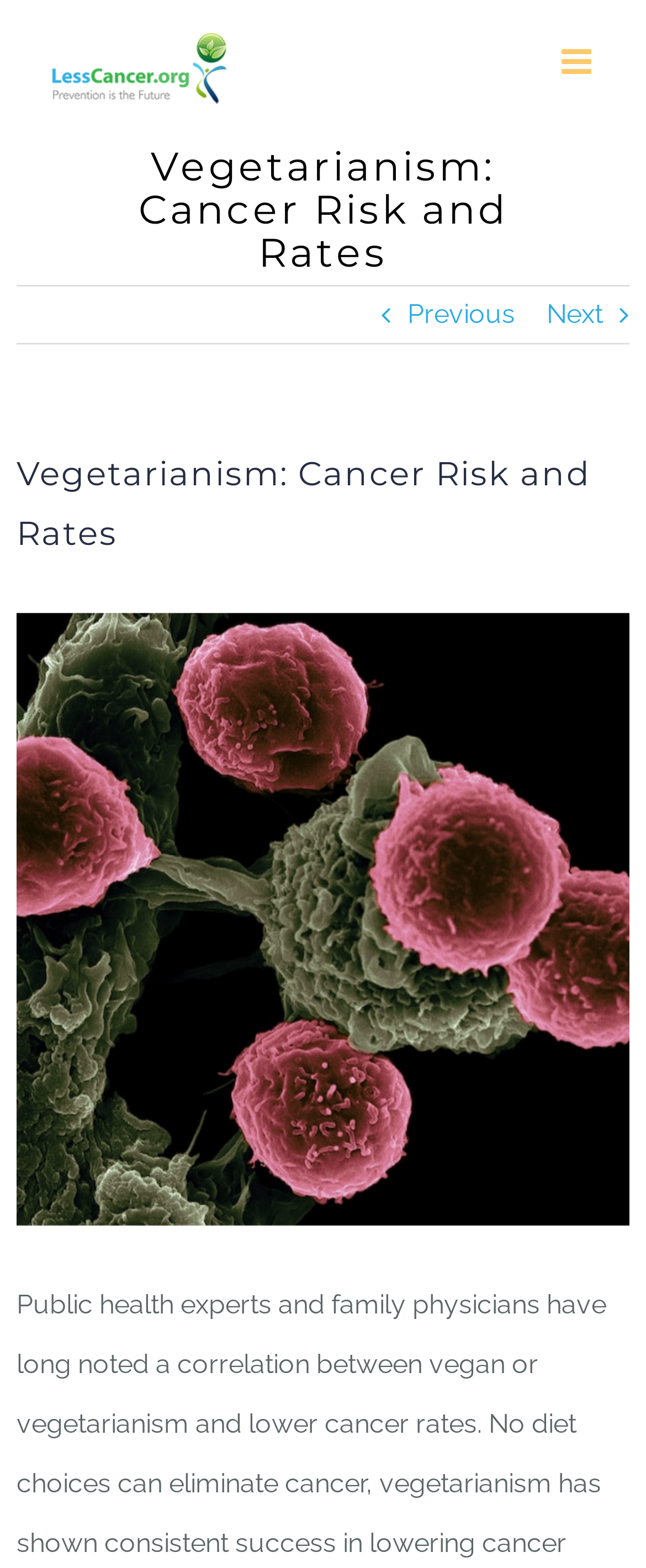Elaborate on the information and visuals displayed on the webpage.

The webpage is about the relationship between vegetarianism and cancer risk. At the top left corner, there is a "Less Cancer Logo" image, which is also a link. To the right of the logo, there is a "Toggle mobile menu" link that controls the mobile menu. 

Below the logo, there is a page title bar that spans the entire width of the page. Within the title bar, the main heading "Vegetarianism: Cancer Risk and Rates" is centered. On the right side of the title bar, there are two links: "Previous" and "Next". 

Below the title bar, there is a large heading that takes up most of the page width, again with the title "Vegetarianism: Cancer Risk and Rates". Below this heading, there is a large image that occupies most of the page width, showing a microscopic view of cancer cells. The image is also a link, and there is a "View Larger Image" text above it.

At the bottom right corner of the page, there is a "Go to Top" link. The webpage also mentions that a vegetarian diet can lower the risk of cancer by 14%, and in some cases, the rates decline by as much as 43%.